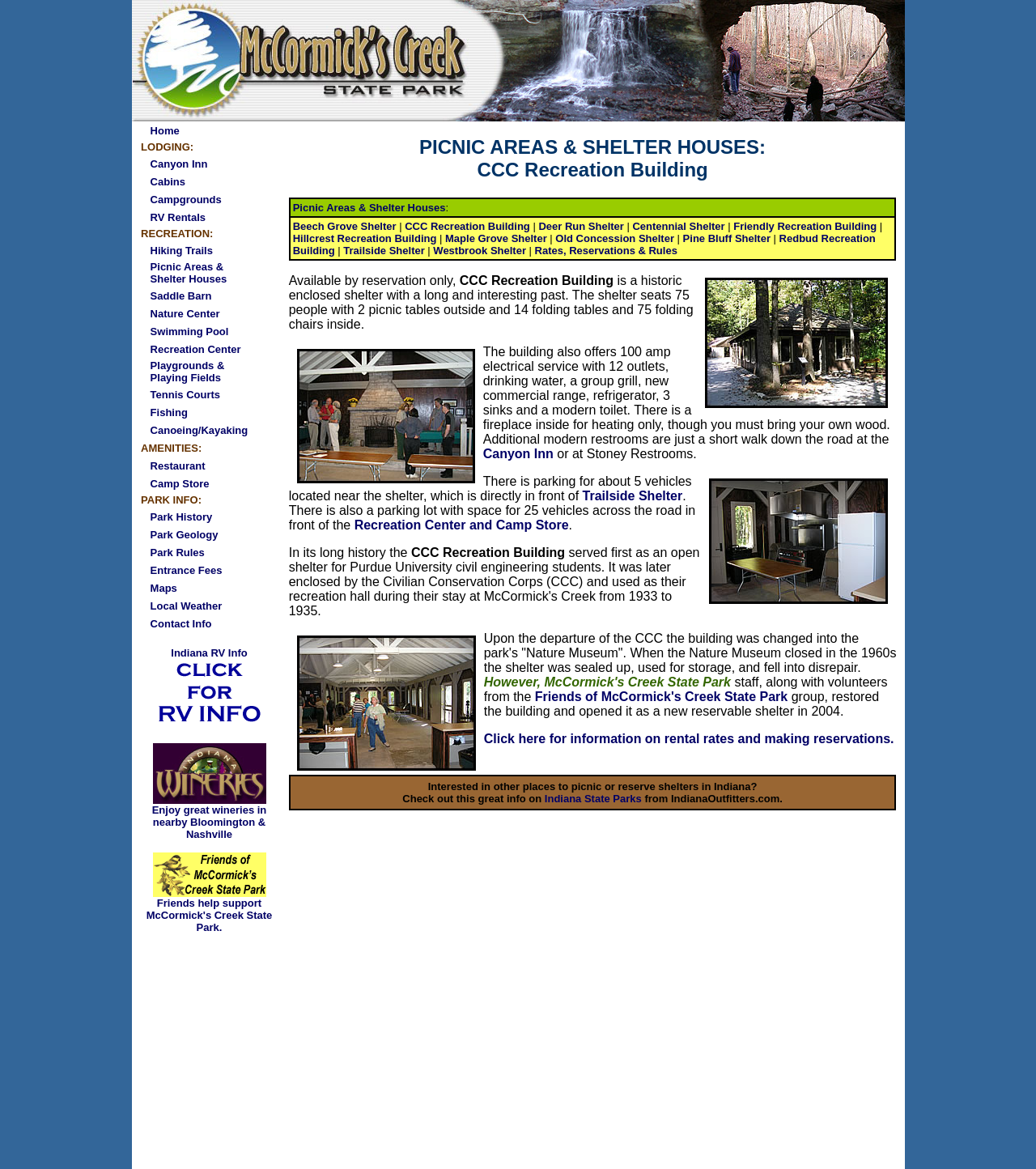What is the name of the horseback riding facility?
Can you provide a detailed and comprehensive answer to the question?

I found the name of the horseback riding facility by looking at the table with the header 'RECREATION'. The table lists 'Saddle Barn' as a facility related to horseback riding.